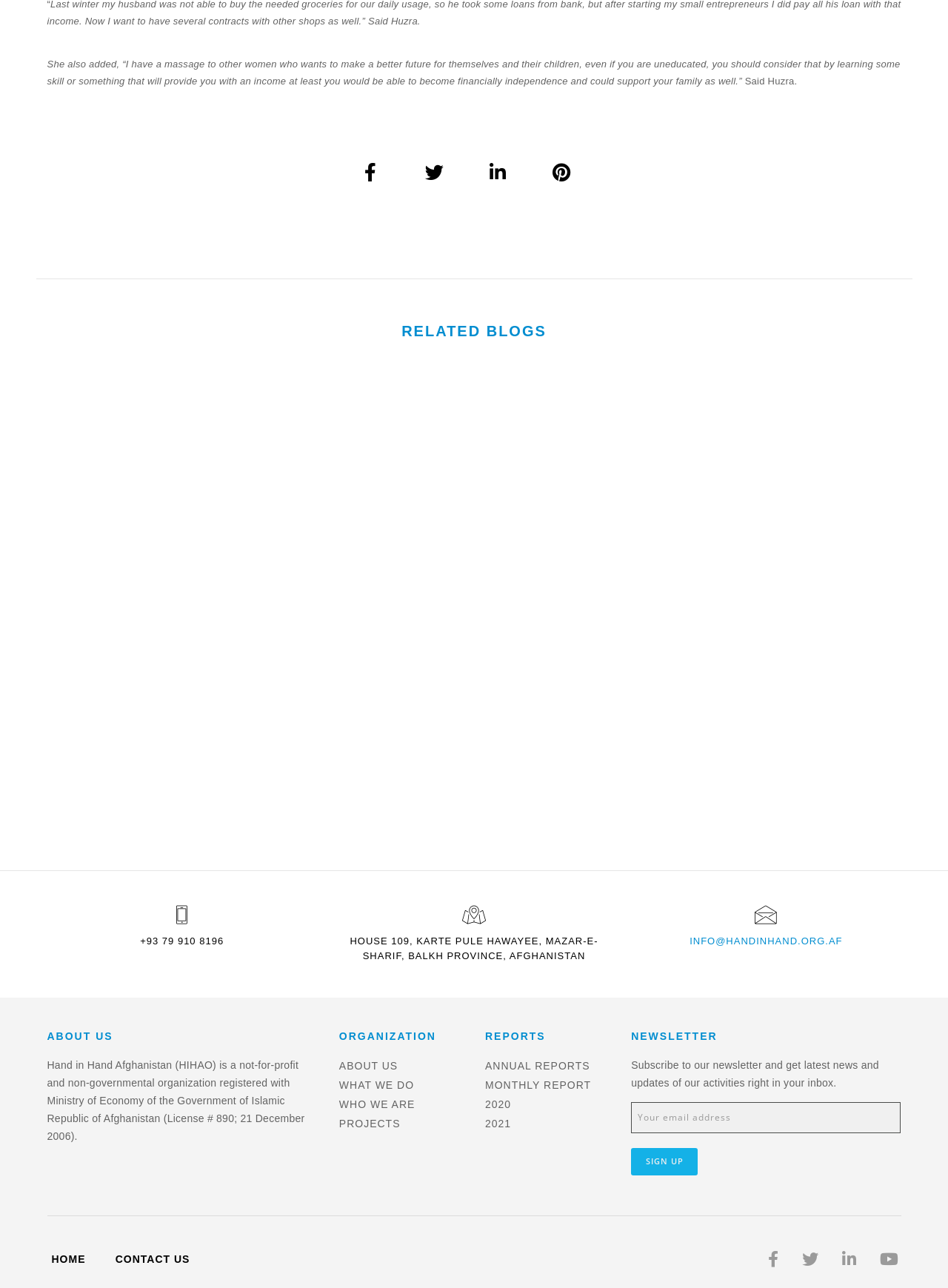Please determine the bounding box coordinates of the clickable area required to carry out the following instruction: "Click the INFO@HANDINHAND.ORG.AF link". The coordinates must be four float numbers between 0 and 1, represented as [left, top, right, bottom].

[0.727, 0.726, 0.889, 0.735]